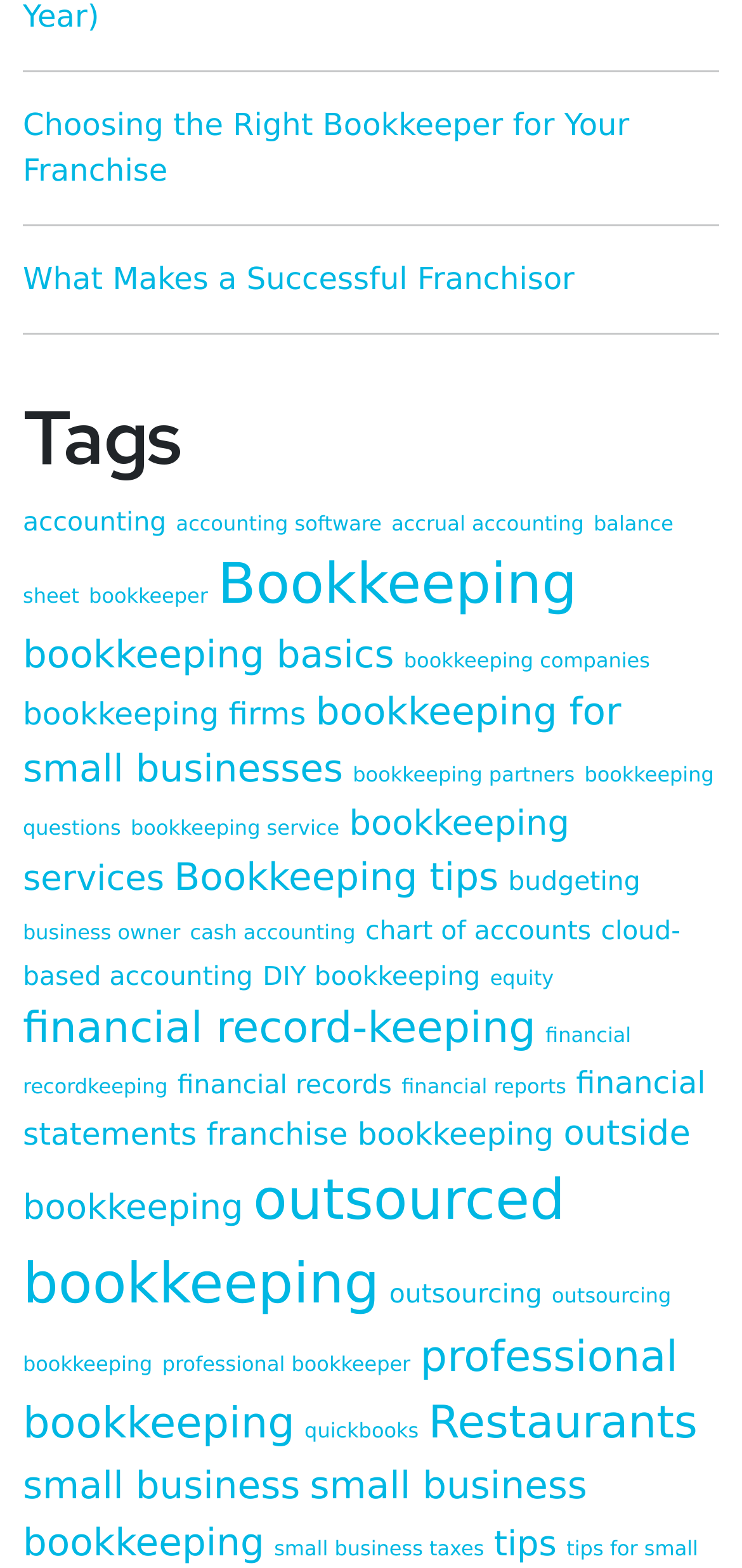Please pinpoint the bounding box coordinates for the region I should click to adhere to this instruction: "Click on 'Choosing the Right Bookkeeper for Your Franchise'".

[0.031, 0.068, 0.848, 0.121]